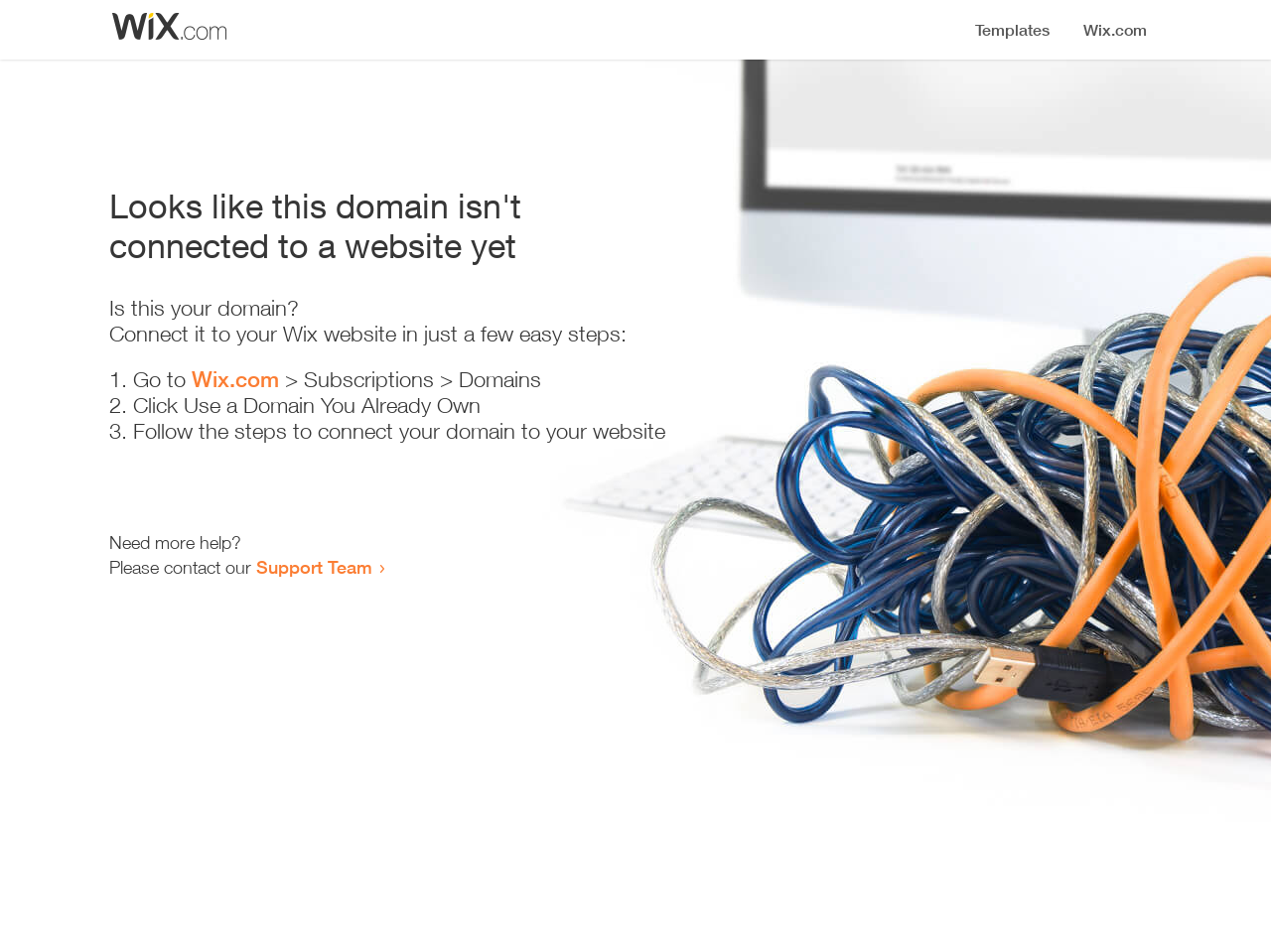Where can I get more help?
Please provide a single word or phrase as your answer based on the screenshot.

Support Team